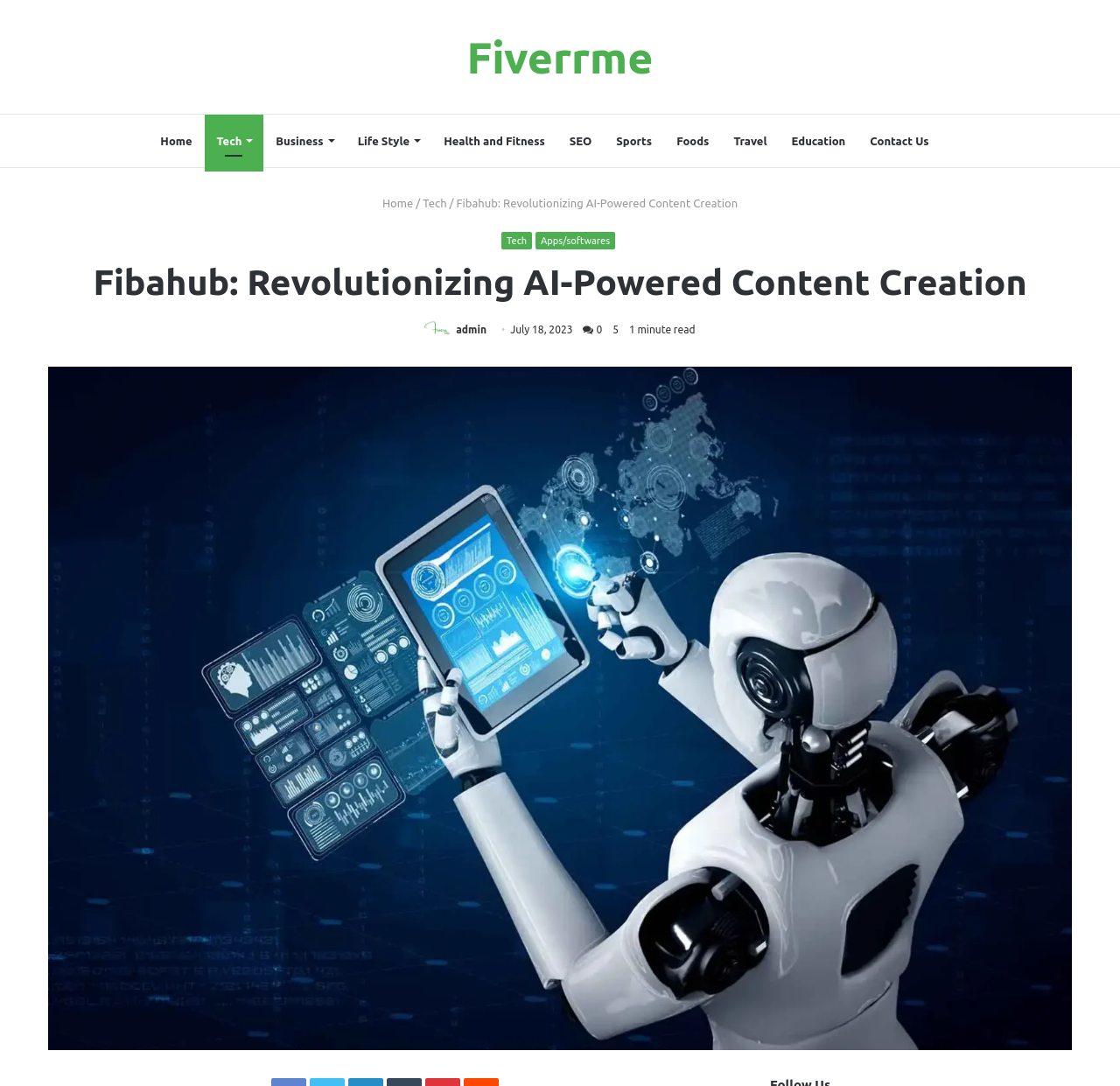Please identify the bounding box coordinates of the element on the webpage that should be clicked to follow this instruction: "view admin's profile". The bounding box coordinates should be given as four float numbers between 0 and 1, formatted as [left, top, right, bottom].

[0.407, 0.298, 0.434, 0.308]